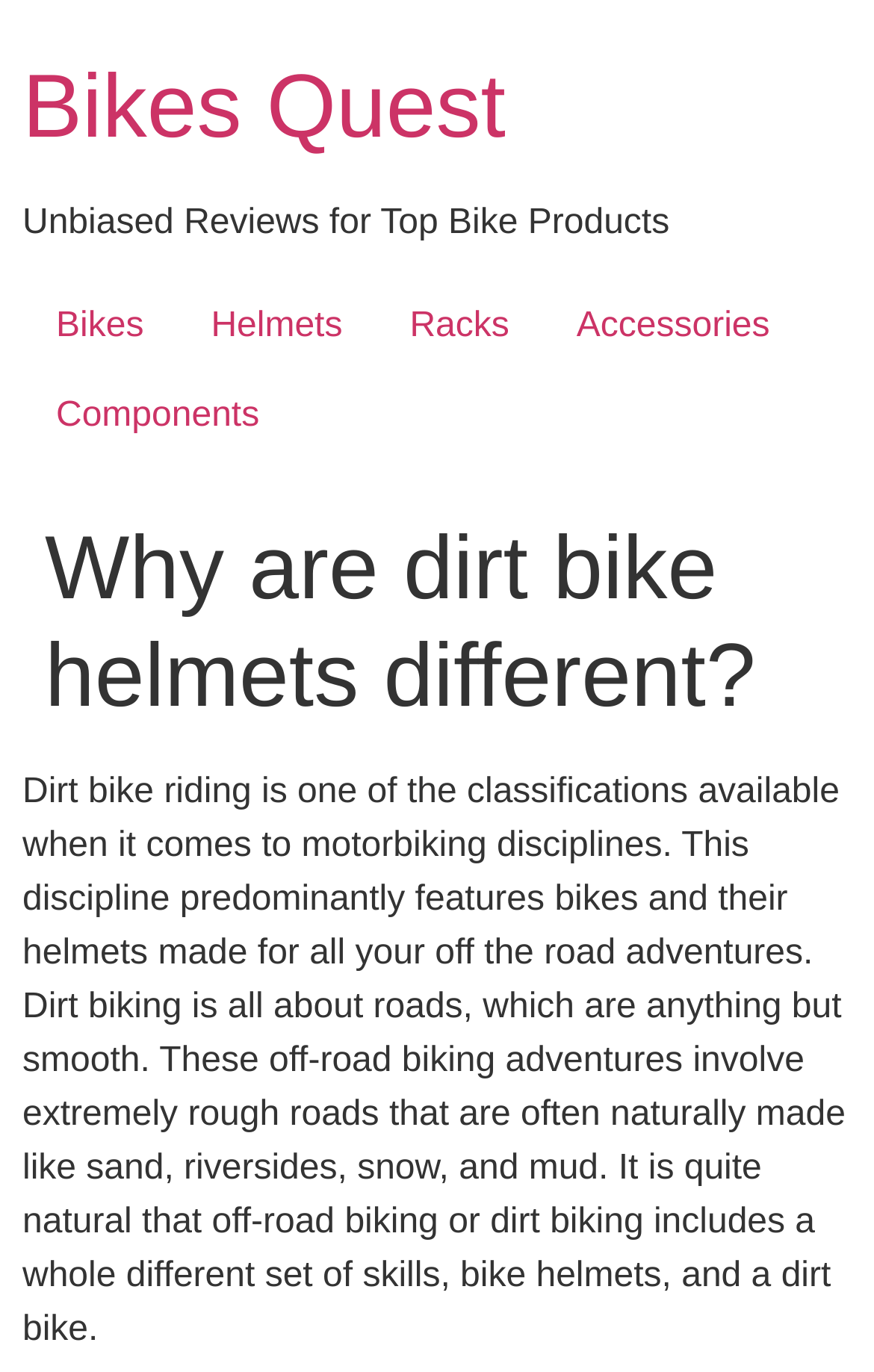Using details from the image, please answer the following question comprehensively:
What is the purpose of dirt bike helmets?

Based on the context of the webpage, specifically the text 'Dirt biking is all about roads, which are anything but smooth.', it can be inferred that dirt bike helmets are designed for off-road adventures.